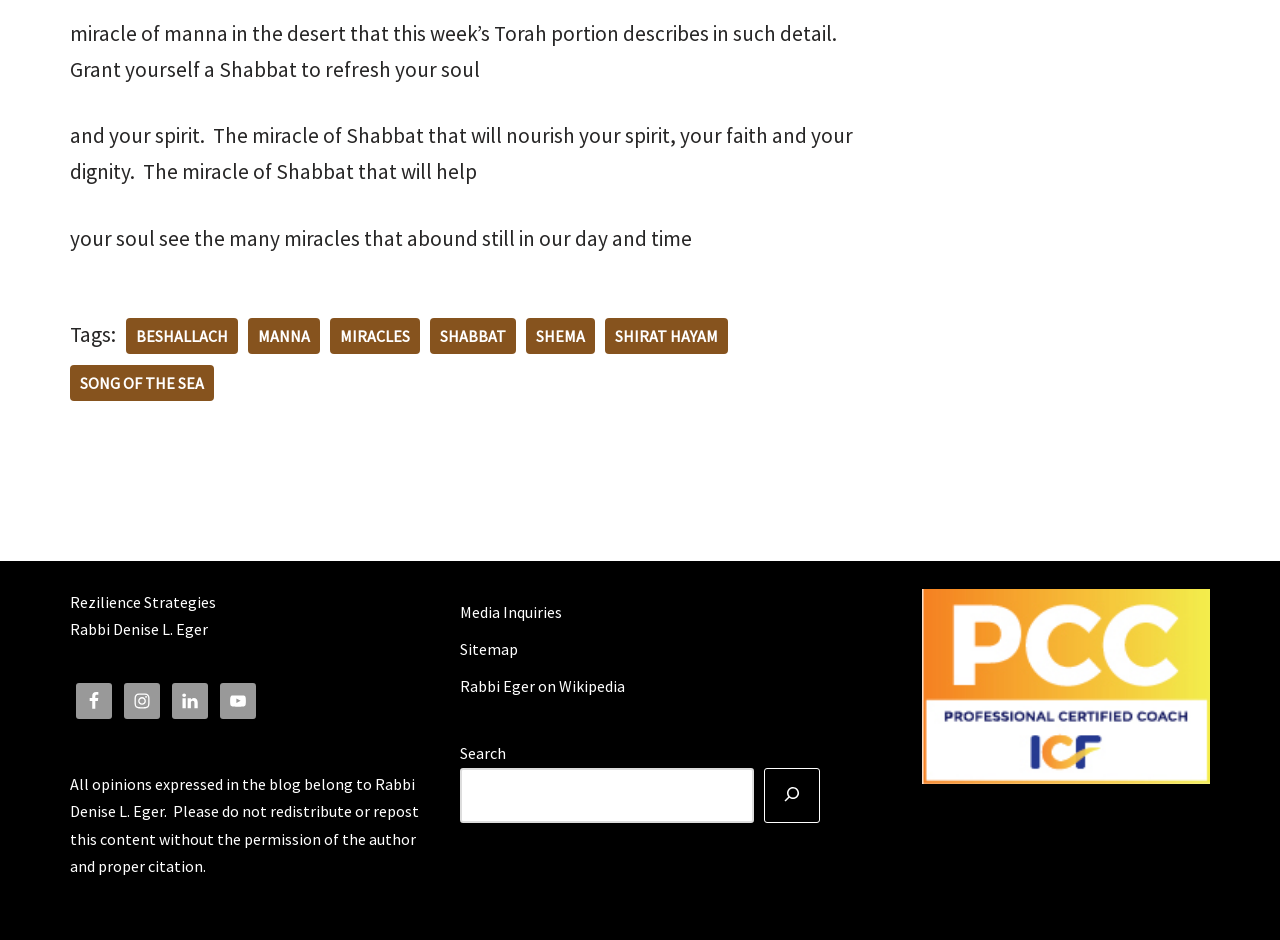Find the bounding box coordinates of the clickable element required to execute the following instruction: "Visit Rabbi Eger's Facebook page". Provide the coordinates as four float numbers between 0 and 1, i.e., [left, top, right, bottom].

[0.059, 0.727, 0.088, 0.765]